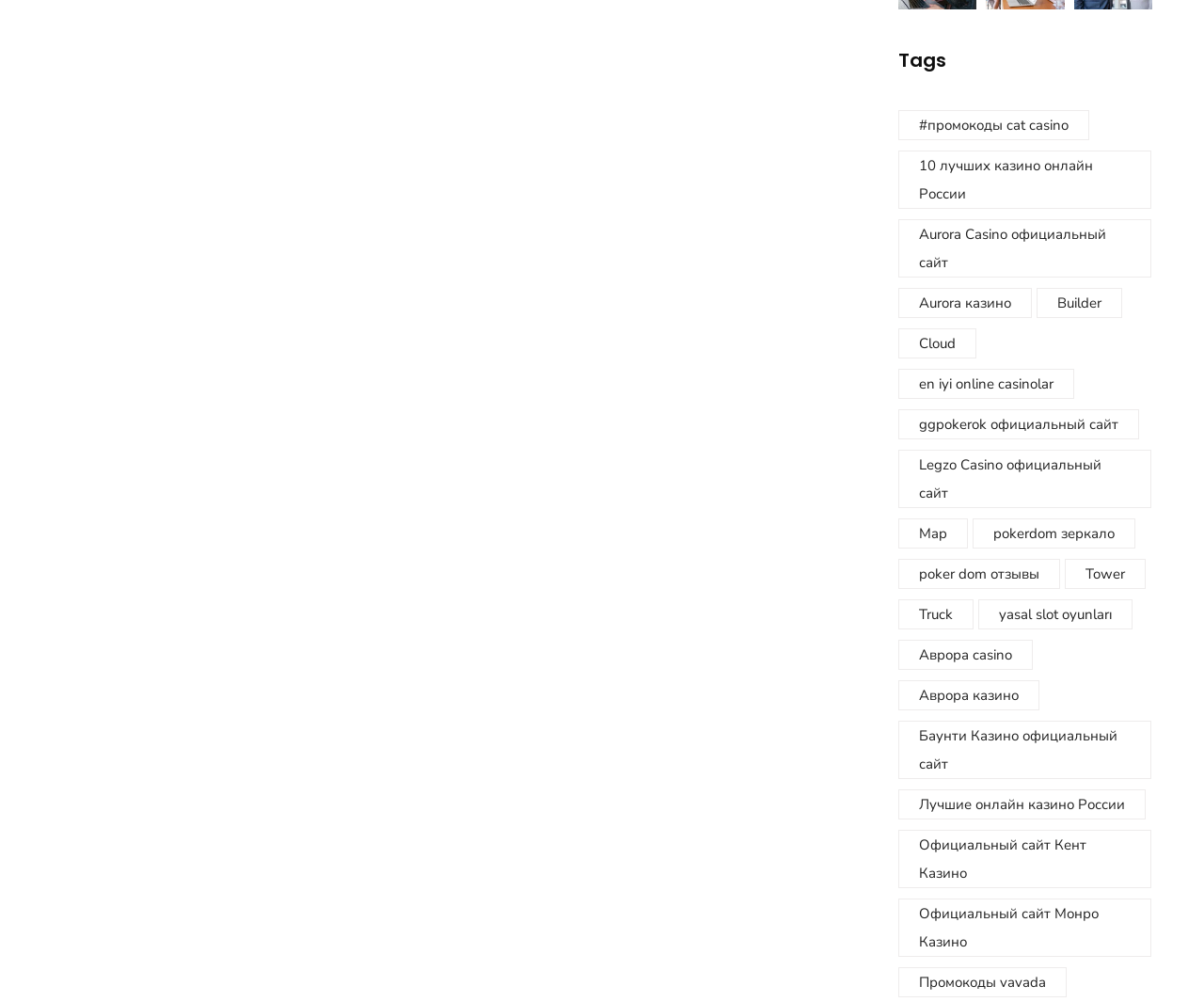Provide the bounding box coordinates of the HTML element this sentence describes: "poker dom отзывы".

[0.746, 0.558, 0.88, 0.588]